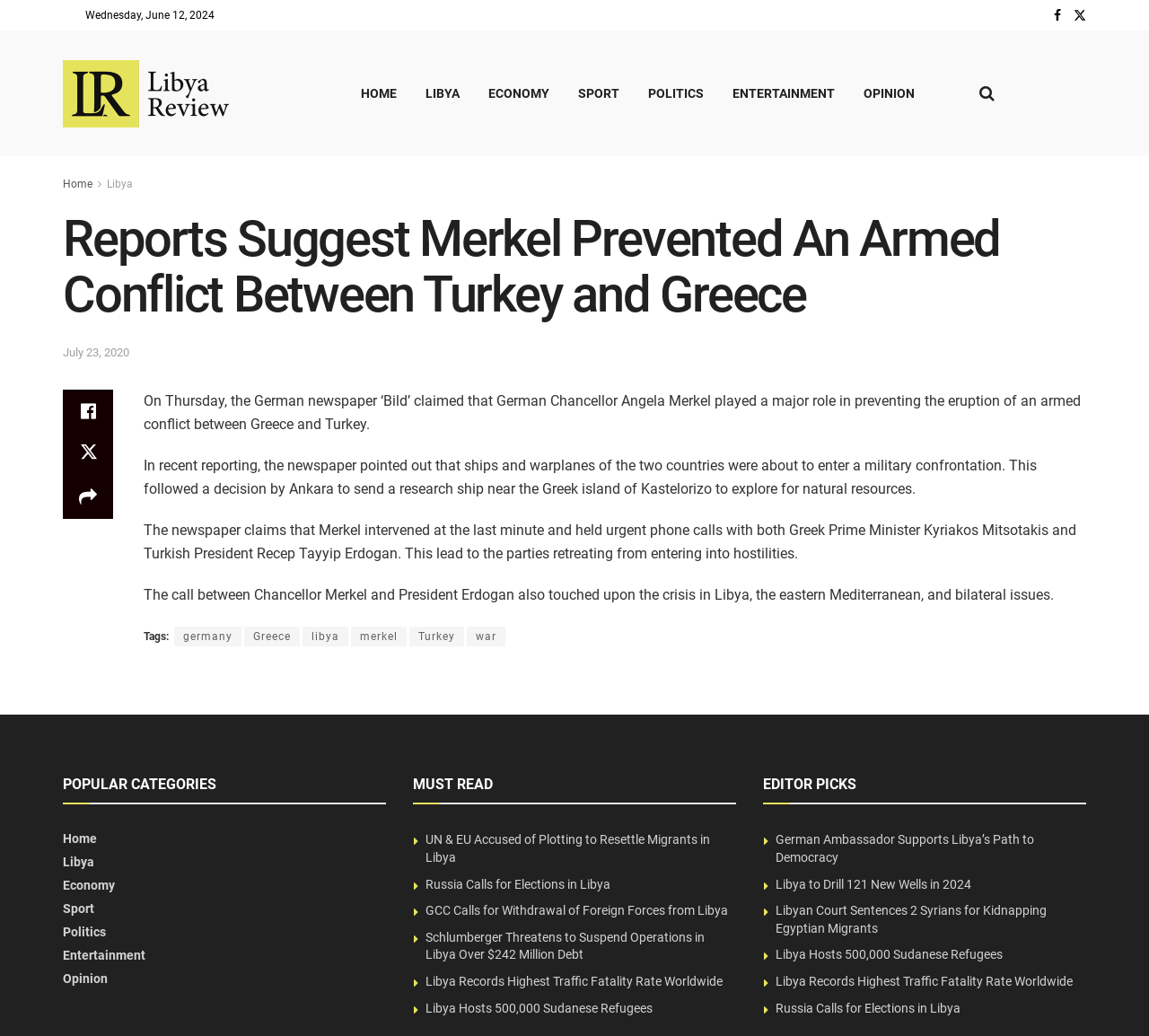Generate a thorough explanation of the webpage's elements.

This webpage is an article from LibiyaReview, a news website. At the top, there is a date "Wednesday, June 12, 2024" and a logo of LibiyaReview. Below the logo, there are several navigation links, including "HOME", "LIBYA", "ECONOMY", "SPORT", "POLITICS", "ENTERTAINMENT", and "OPINION". 

The main article is titled "Reports Suggest Merkel Prevented An Armed Conflict Between Turkey and Greece". The article discusses how German Chancellor Angela Merkel intervened to prevent a military confrontation between Greece and Turkey. The article is divided into several paragraphs, with the first paragraph describing the situation and the subsequent paragraphs providing more details about Merkel's intervention.

To the right of the article, there are several links, including "July 23, 2020", and some social media icons. Below the article, there are tags "germany", "Greece", "libya", "merkel", "Turkey", and "war".

The webpage also features several sections, including "POPULAR CATEGORIES", "MUST READ", and "EDITOR PICKS", which contain links to other news articles. The "MUST READ" section has five articles, each with a heading and a link to the full article. The "EDITOR PICKS" section also has five articles, each with a heading and a link to the full article.